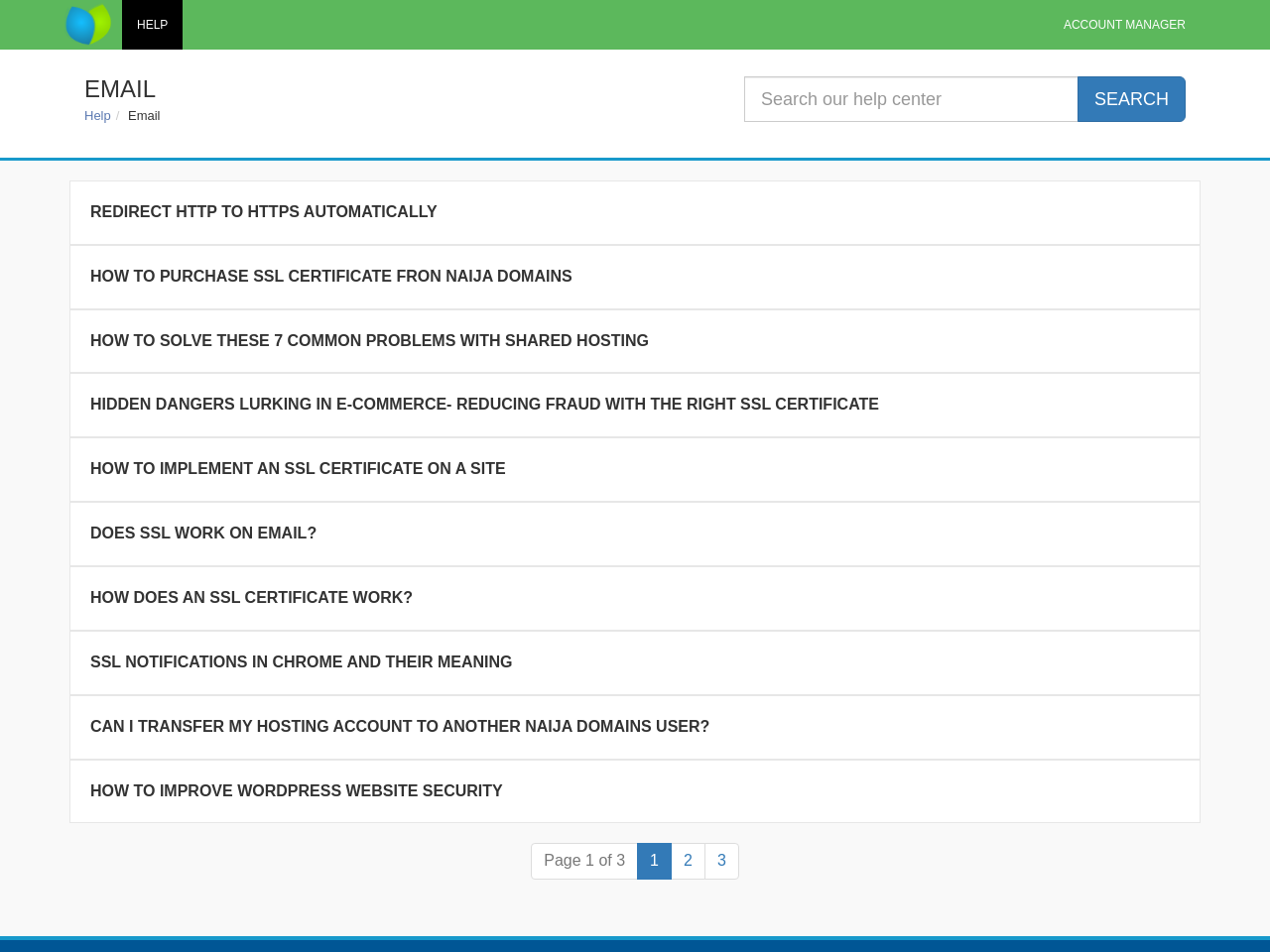Please answer the following question as detailed as possible based on the image: 
How many links are there in the email section?

The email section is located below the search bar, and it contains 7 links with titles such as 'REDIRECT HTTP TO HTTPS AUTOMATICALLY', 'HOW TO PURCHASE SSL CERTIFICATE FROM NAIJA DOMAINS', and so on.